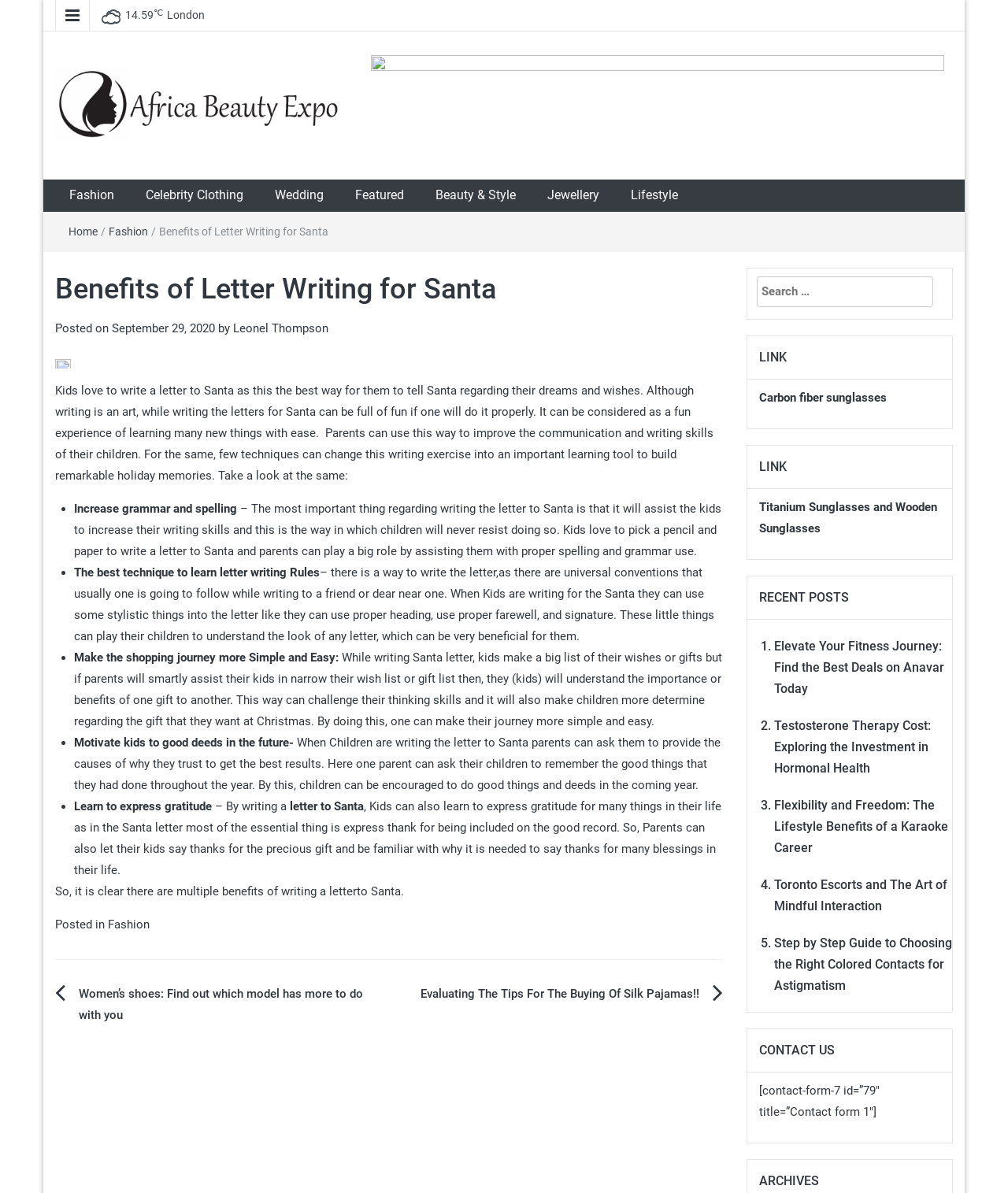Specify the bounding box coordinates of the element's region that should be clicked to achieve the following instruction: "Contact Course5 Intelligence Limited". The bounding box coordinates consist of four float numbers between 0 and 1, in the format [left, top, right, bottom].

None